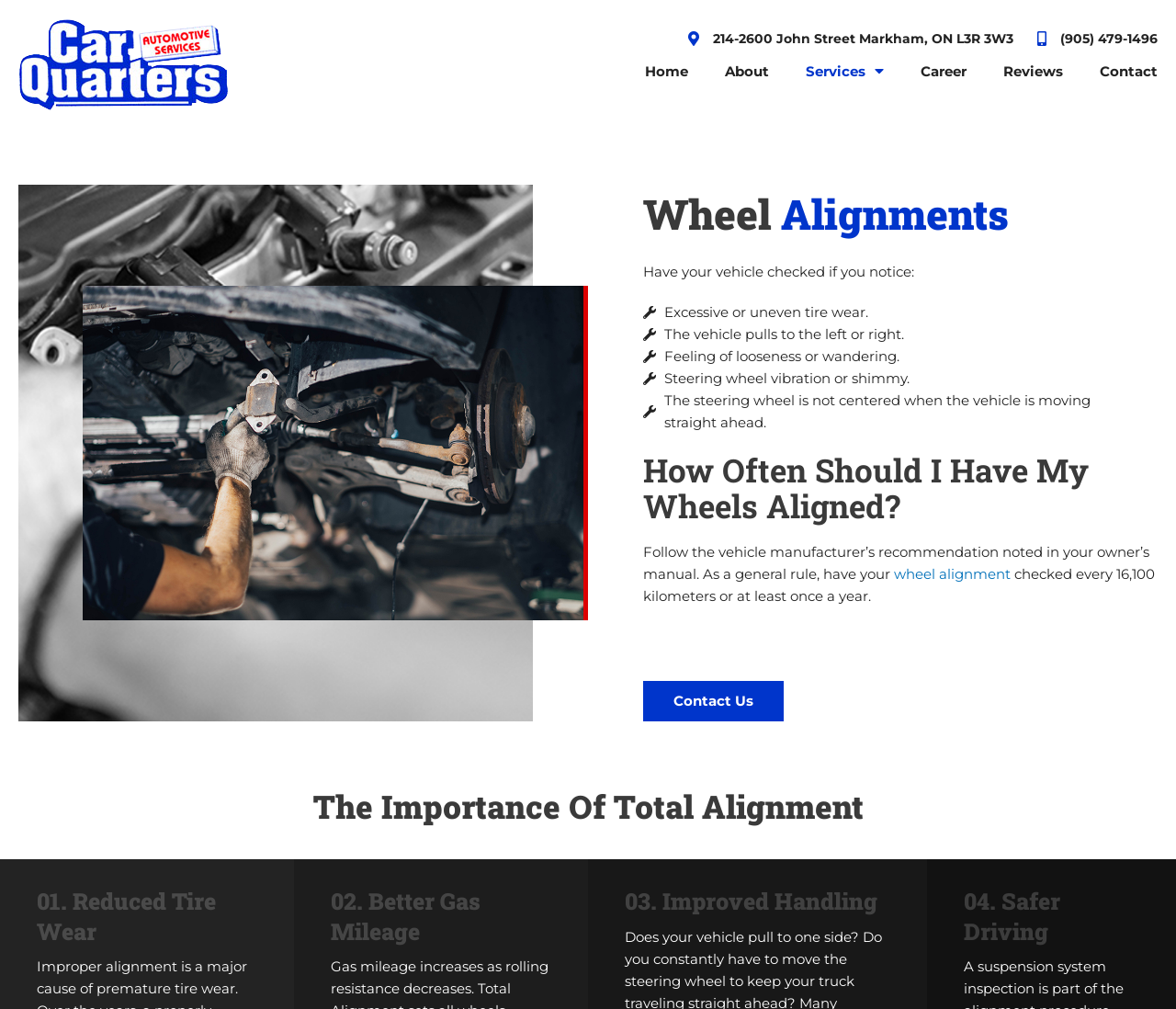Locate the bounding box coordinates of the clickable part needed for the task: "Close the dialog".

None